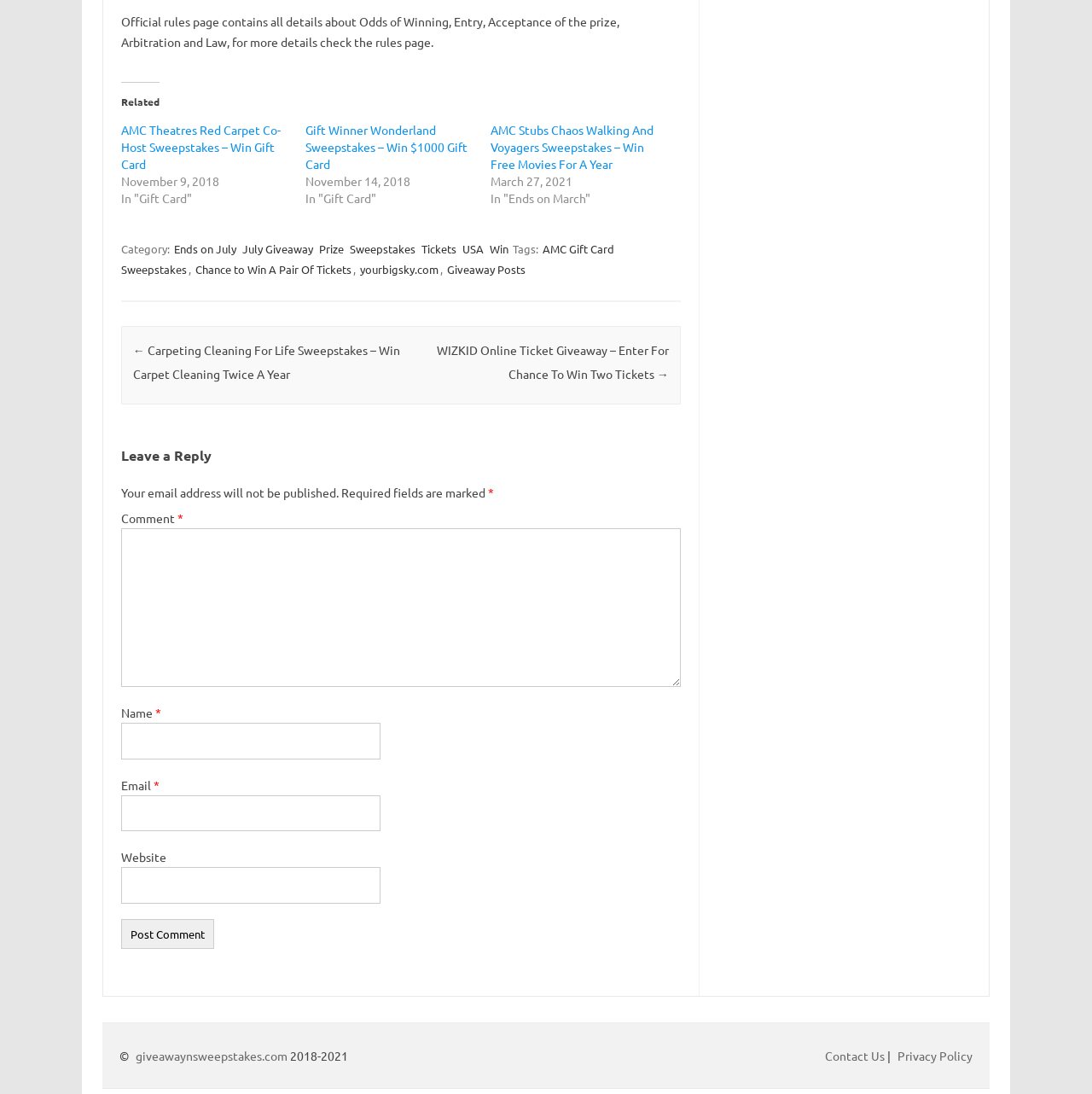Utilize the details in the image to give a detailed response to the question: What is the purpose of the comment section?

I found the purpose of the comment section by looking at the heading that says 'Leave a Reply' and the text fields and button that allow users to enter and submit their comments.